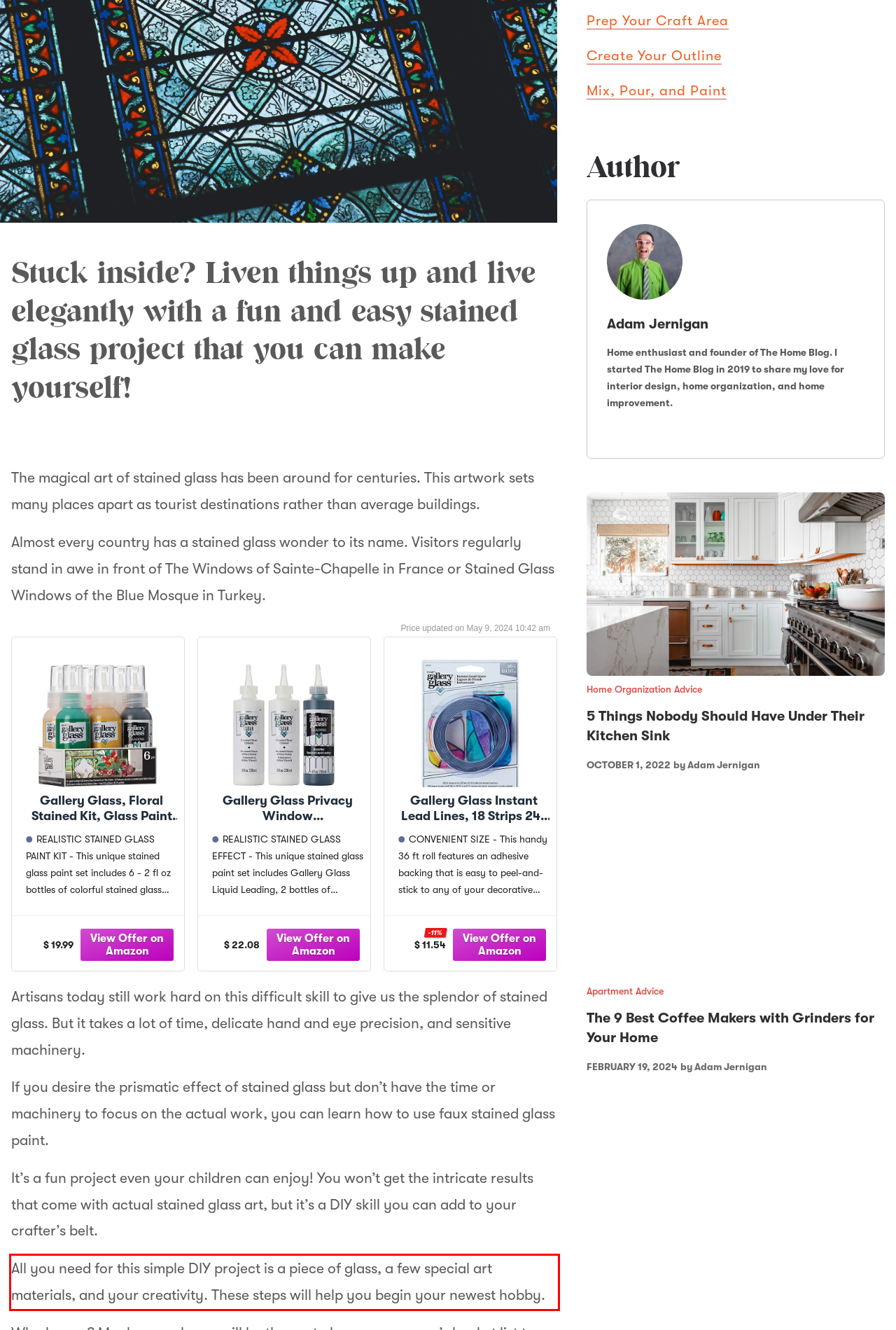You are given a webpage screenshot with a red bounding box around a UI element. Extract and generate the text inside this red bounding box.

All you need for this simple DIY project is a piece of glass, a few special art materials, and your creativity. These steps will help you begin your newest hobby.